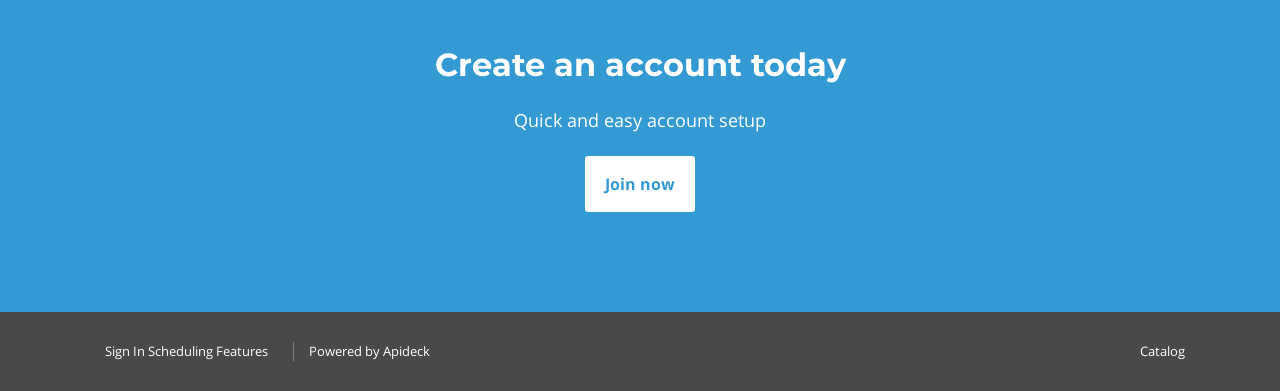Extract the bounding box coordinates of the UI element described by: "Sign In Scheduling Features". The coordinates should include four float numbers ranging from 0 to 1, e.g., [left, top, right, bottom].

[0.07, 0.875, 0.213, 0.923]